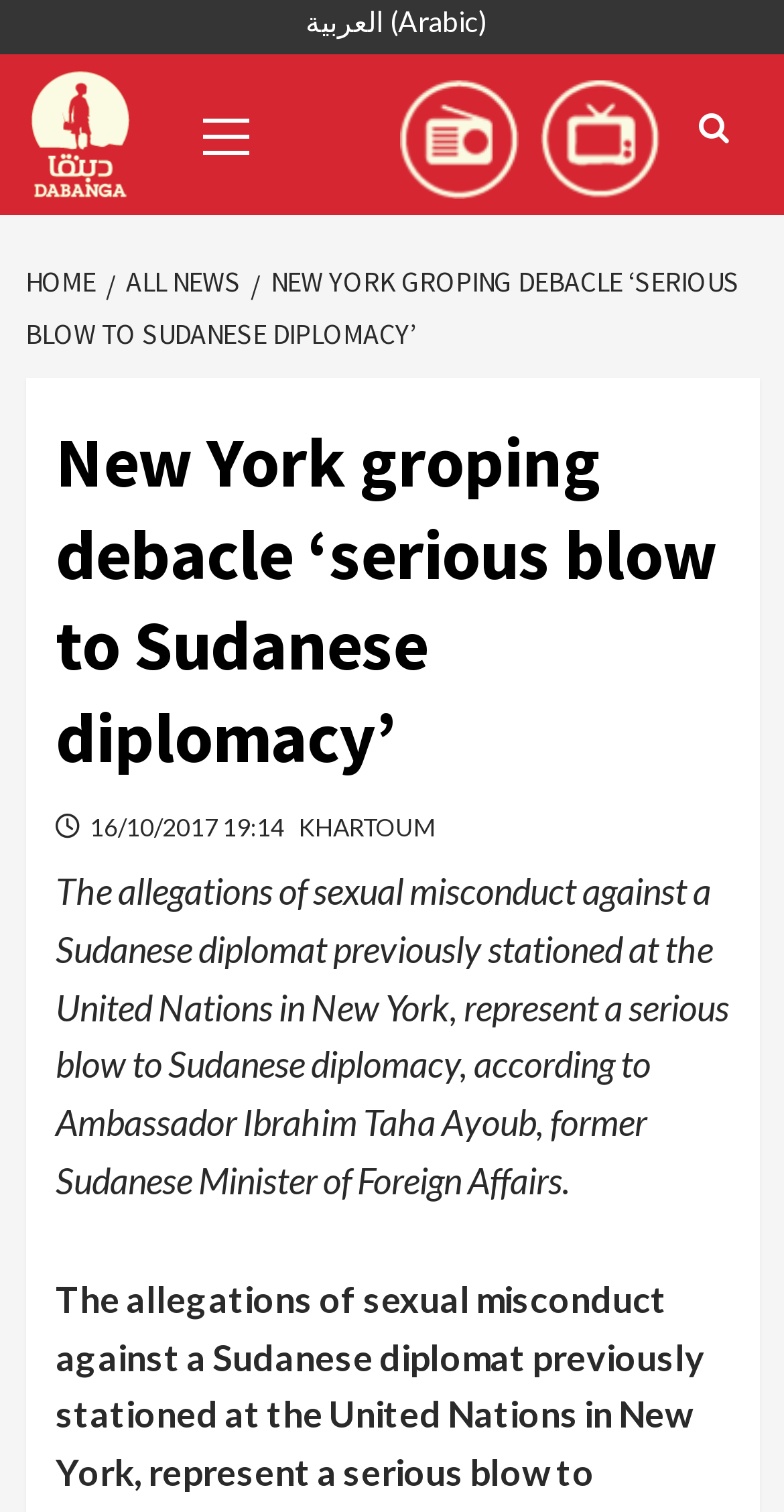Determine the bounding box coordinates of the element that should be clicked to execute the following command: "Read all news".

[0.135, 0.174, 0.319, 0.198]